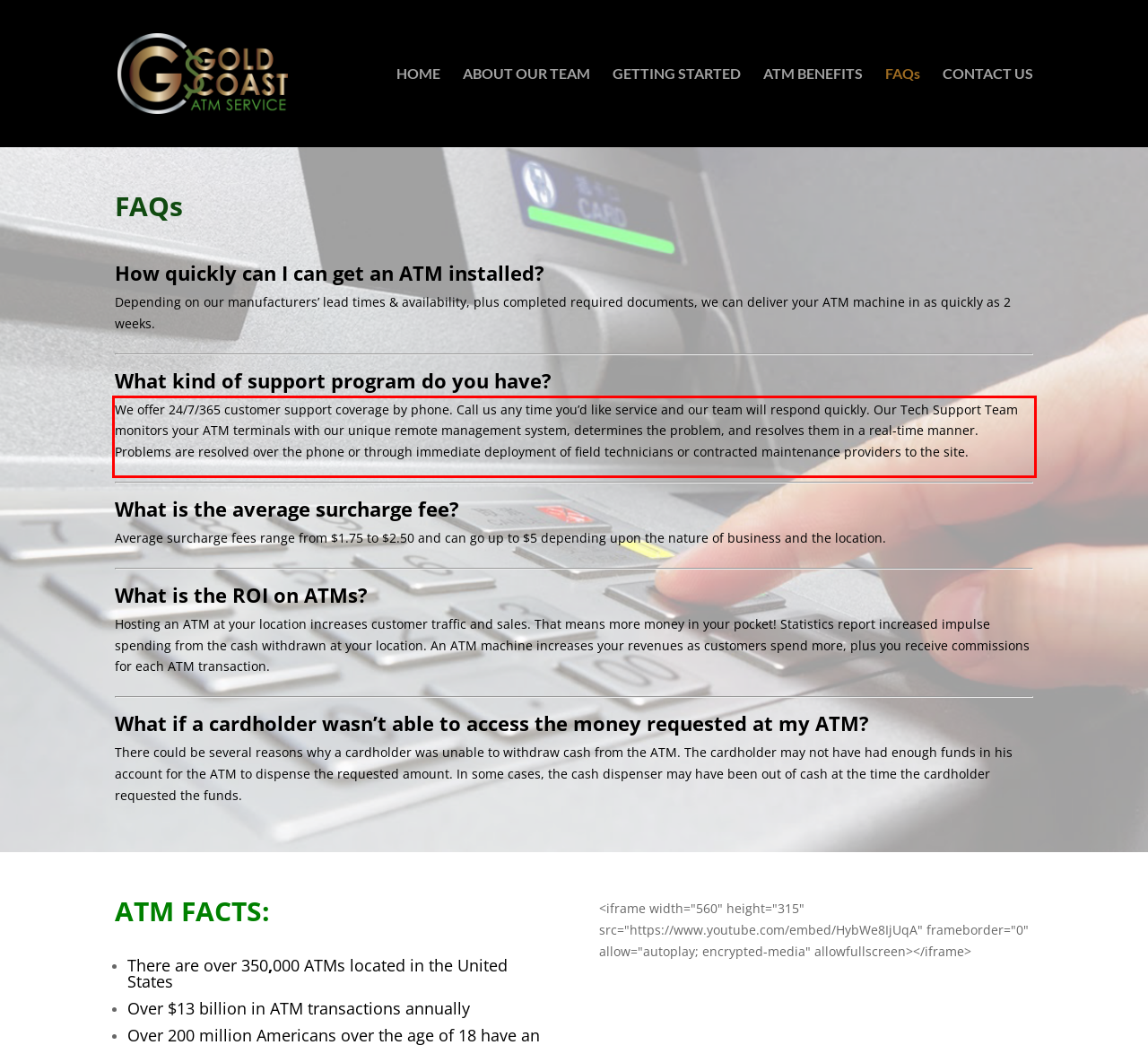Your task is to recognize and extract the text content from the UI element enclosed in the red bounding box on the webpage screenshot.

We offer 24/7/365 customer support coverage by phone. Call us any time you’d like service and our team will respond quickly. Our Tech Support Team monitors your ATM terminals with our unique remote management system, determines the problem, and resolves them in a real-time manner. Problems are resolved over the phone or through immediate deployment of field technicians or contracted maintenance providers to the site.